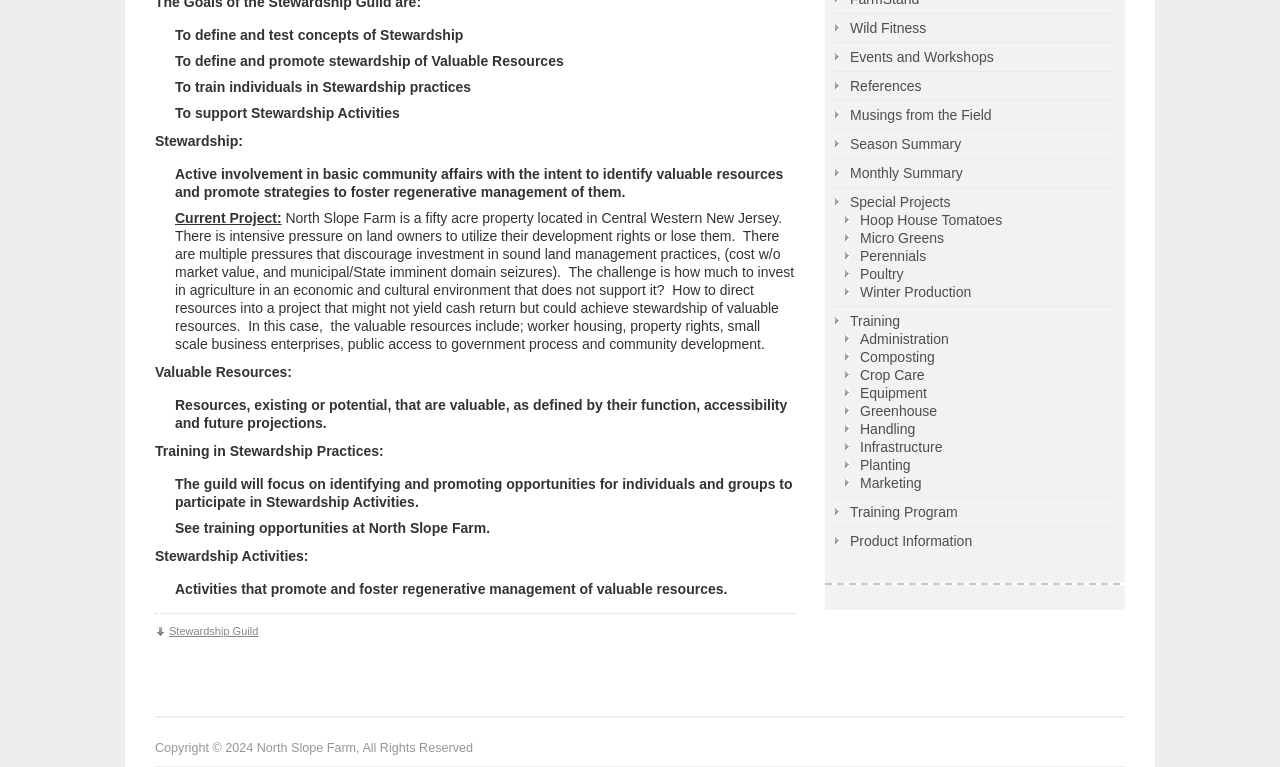Locate the bounding box of the user interface element based on this description: "Events and Workshops".

[0.652, 0.059, 0.776, 0.09]